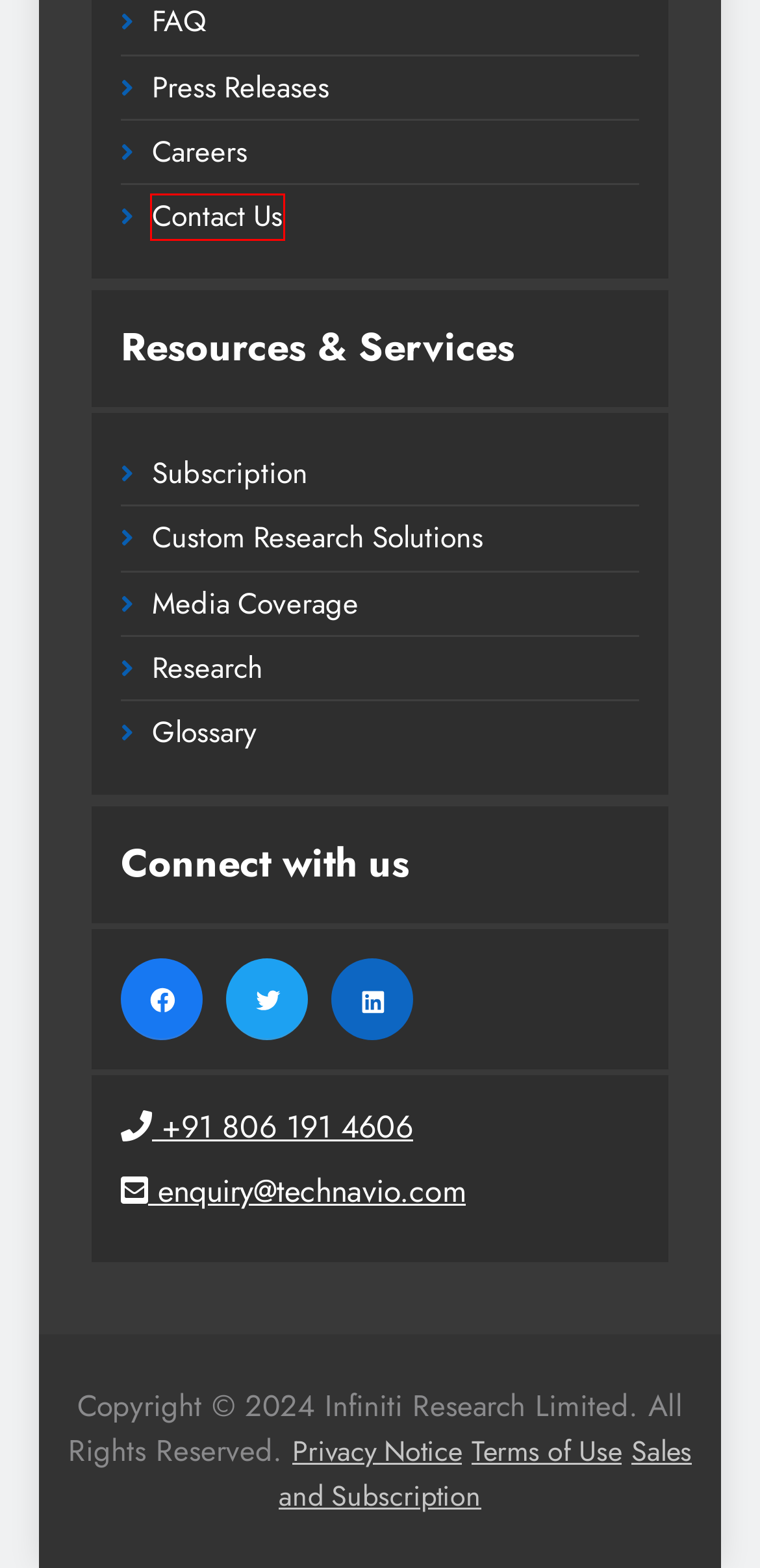A screenshot of a webpage is given with a red bounding box around a UI element. Choose the description that best matches the new webpage shown after clicking the element within the red bounding box. Here are the candidates:
A. Marketing – News, Research and Analysis
B. Sales and Subscription
C. Contact Us | Technavio - Discover Market Opportunities
D. Request Free Demo | Technavio - Discover Market Opportunities
E. Glossary | Technavio - Discover Market Opportunities
F. Frequently Asked Questions
G. Terms of Use | Technavio - Discover Market Opportunities
H. Customization | Technavio - Discover Market Opportunities

C